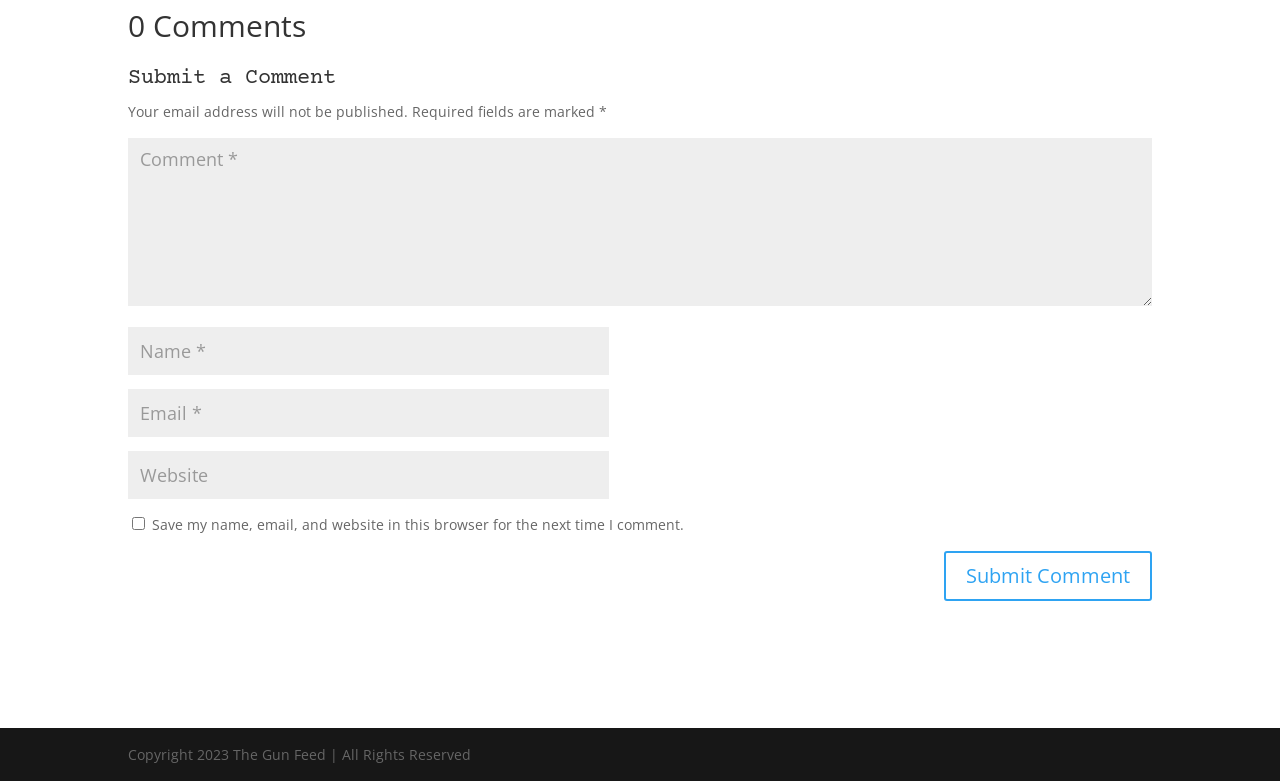Find the bounding box coordinates for the element described here: "Submit Comment".

[0.738, 0.705, 0.9, 0.769]